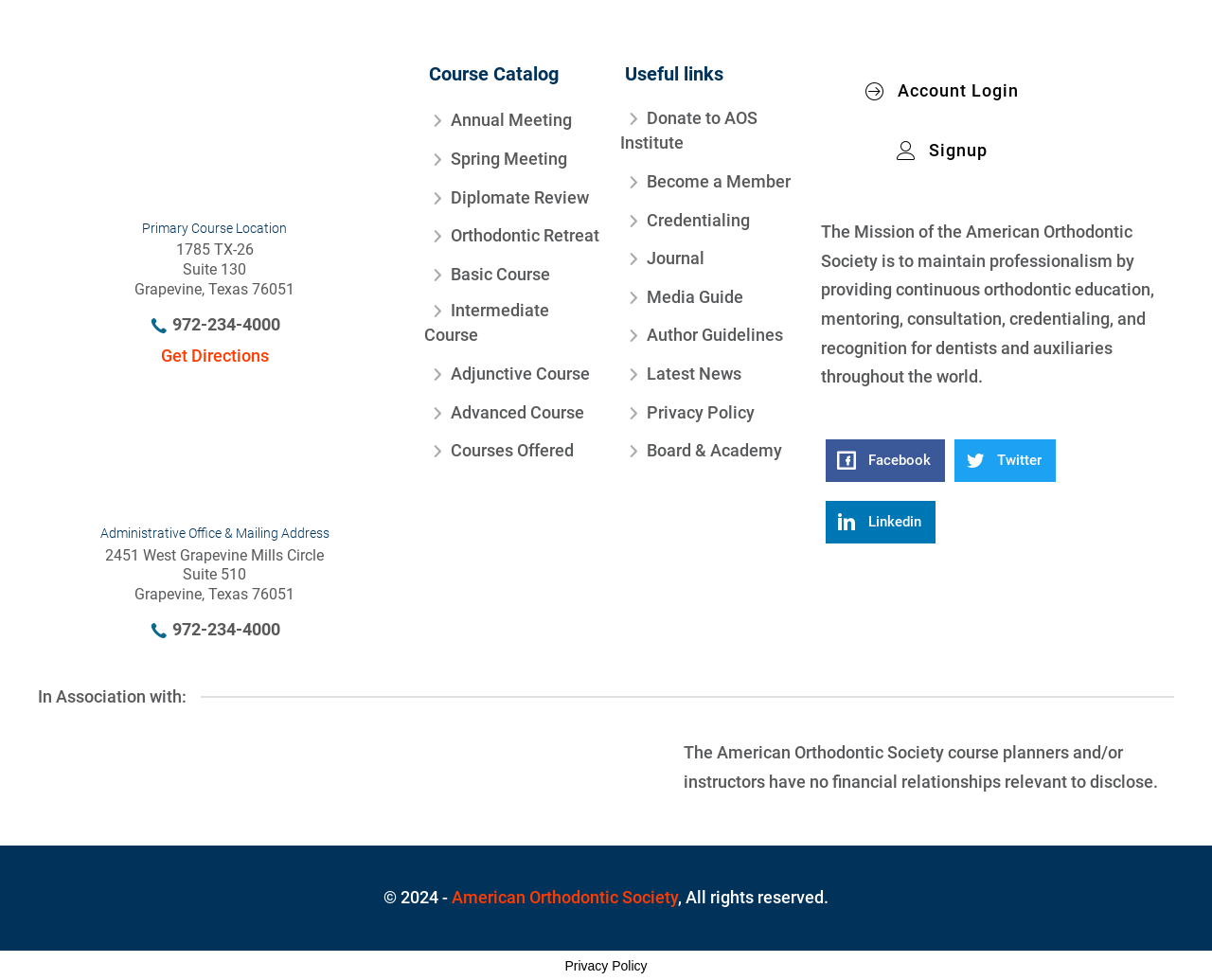Show the bounding box coordinates for the element that needs to be clicked to execute the following instruction: "Get Directions". Provide the coordinates in the form of four float numbers between 0 and 1, i.e., [left, top, right, bottom].

[0.133, 0.352, 0.222, 0.373]